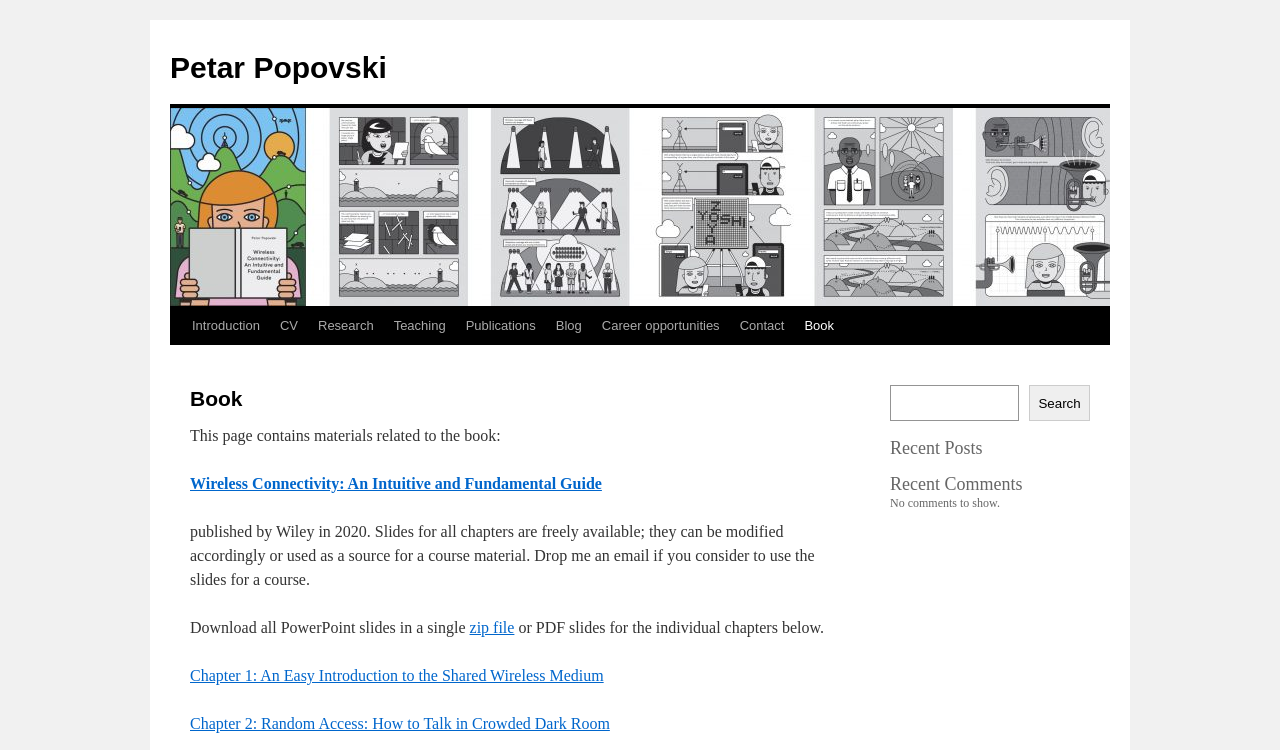Show the bounding box coordinates of the element that should be clicked to complete the task: "Click on the 'Book' link".

[0.621, 0.409, 0.659, 0.46]